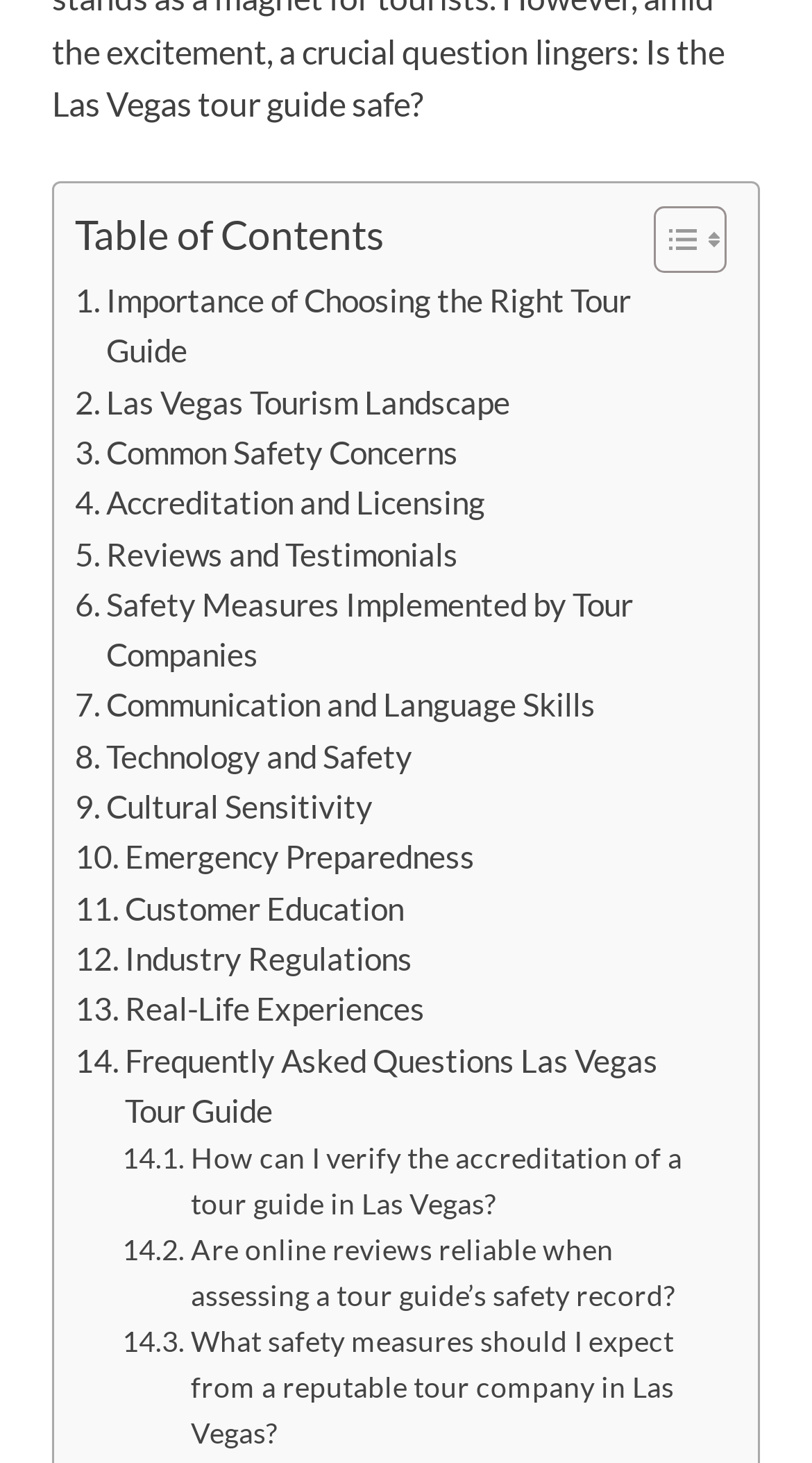Could you provide the bounding box coordinates for the portion of the screen to click to complete this instruction: "View Frequently Asked Questions Las Vegas Tour Guide"?

[0.092, 0.707, 0.882, 0.776]